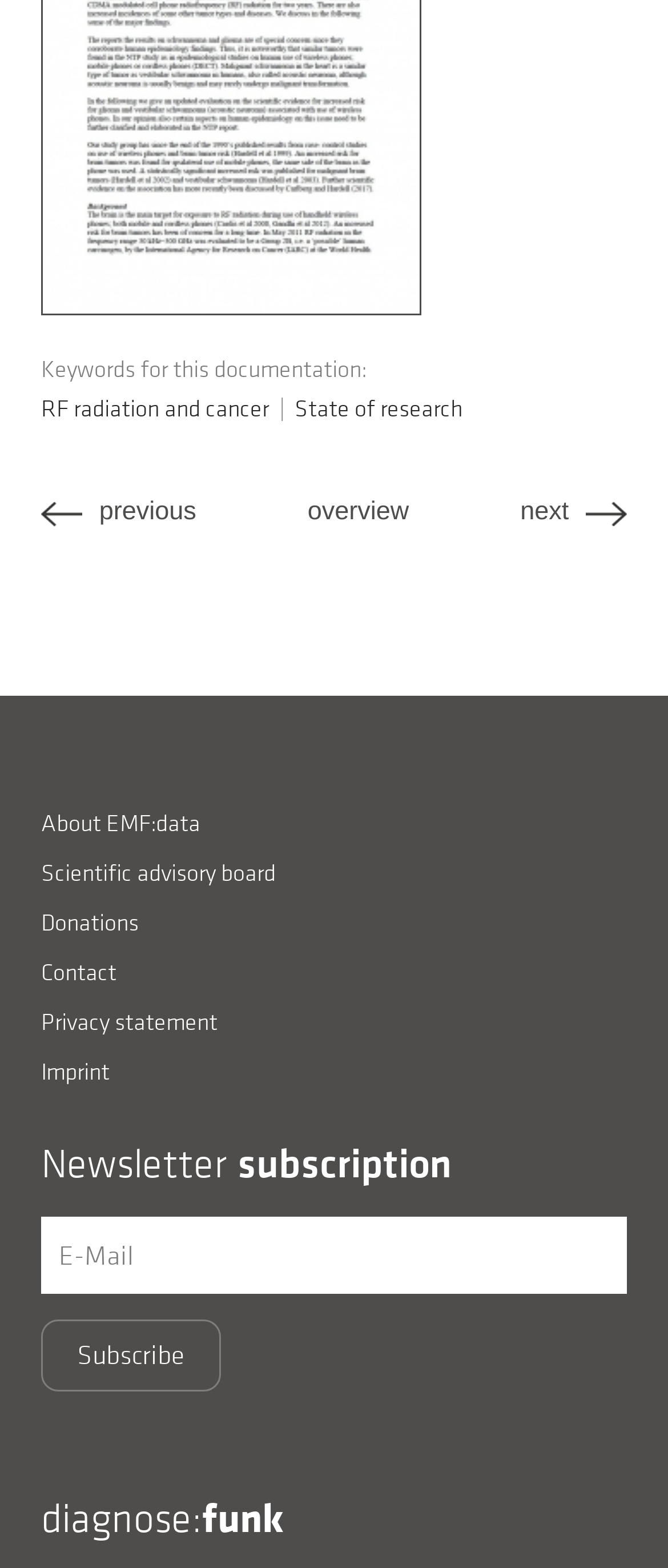What is the first link on the webpage?
Based on the visual, give a brief answer using one word or a short phrase.

previous